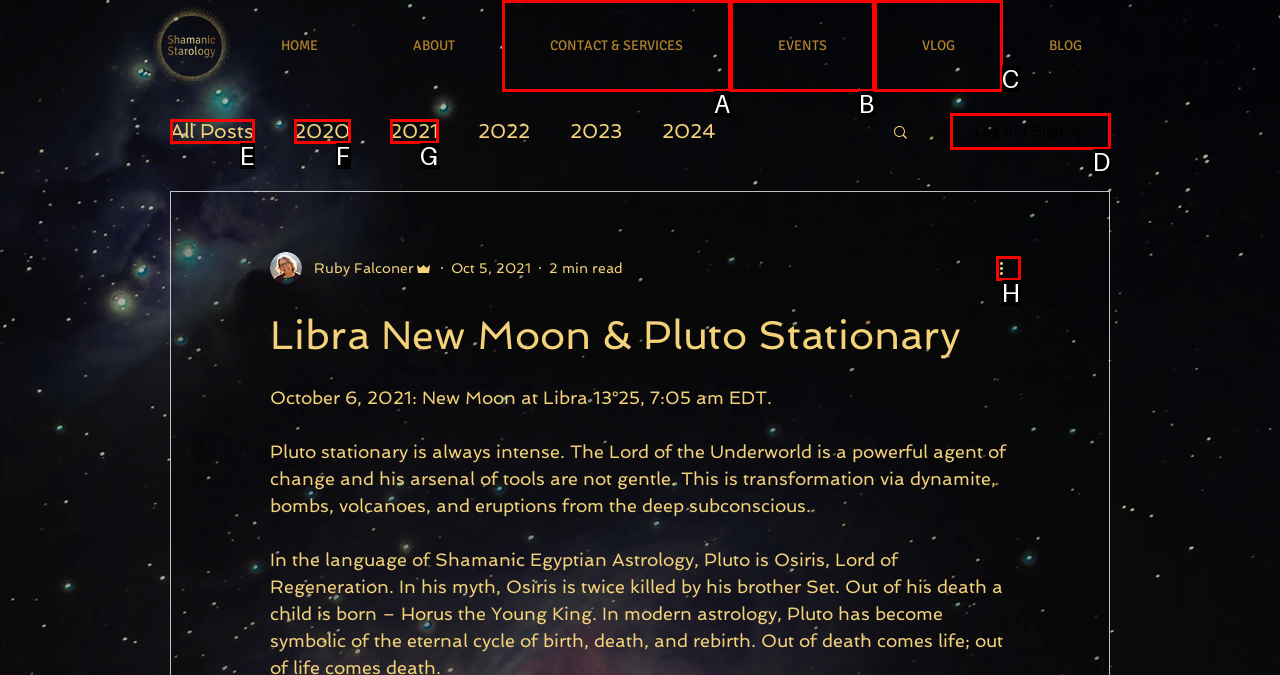Identify which option matches the following description: parent_node: Comment * name="comment"
Answer by giving the letter of the correct option directly.

None